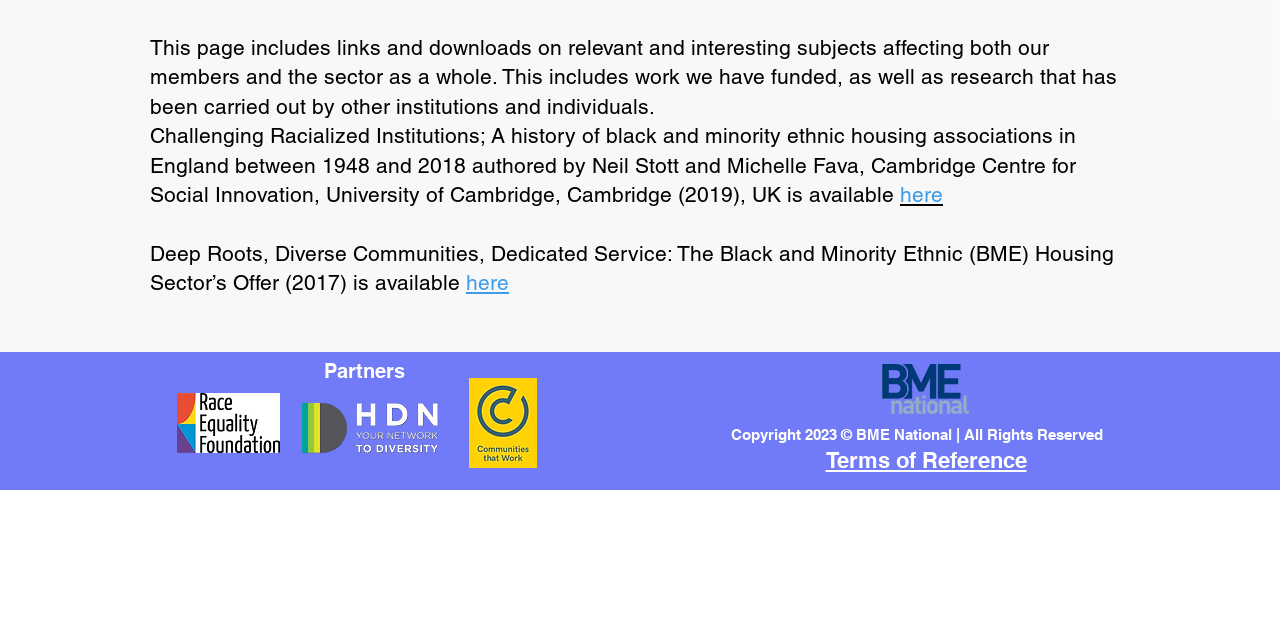Given the element description "here" in the screenshot, predict the bounding box coordinates of that UI element.

[0.703, 0.284, 0.737, 0.323]